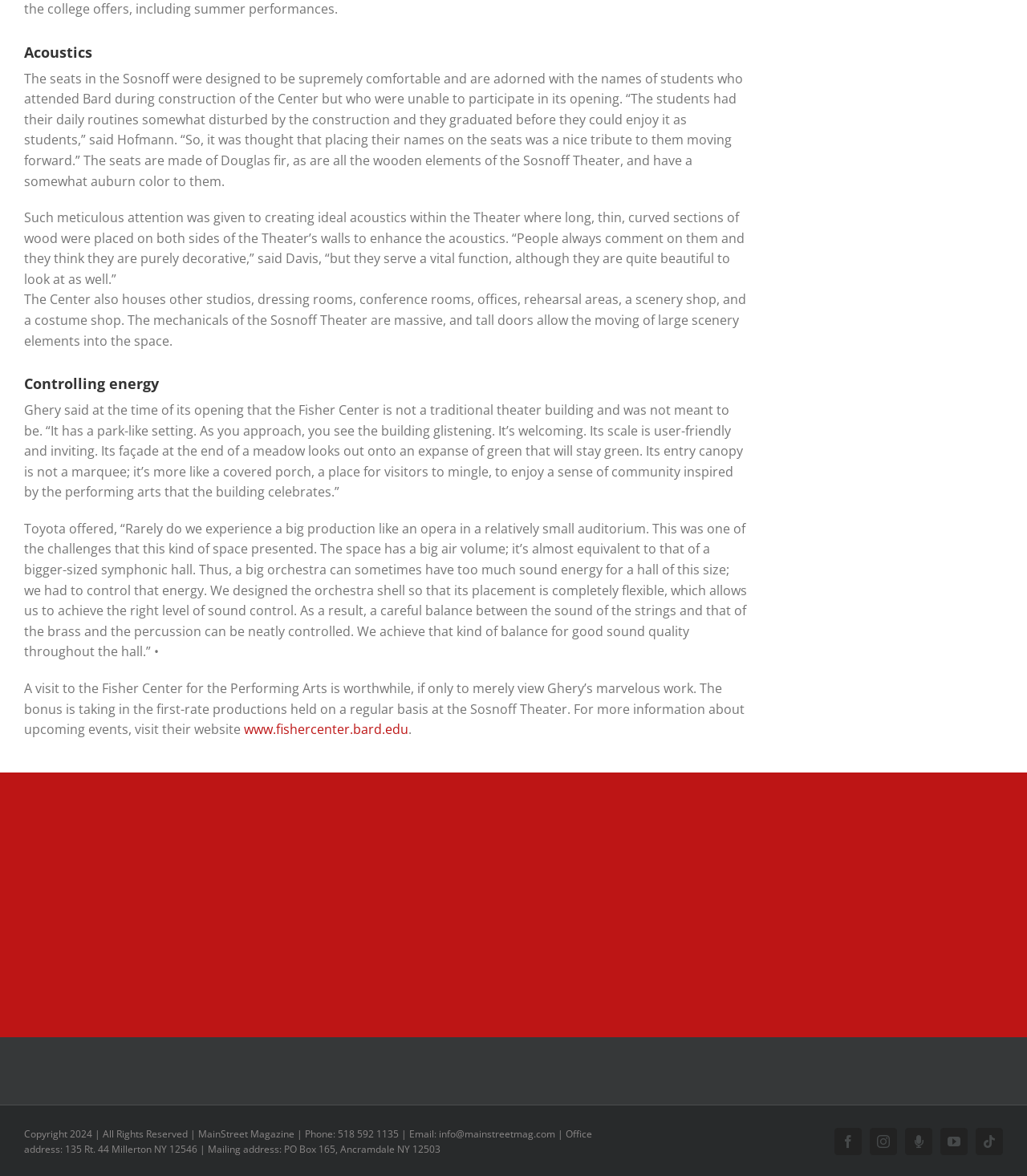What is the purpose of the long, thin, curved sections of wood on the walls of the Theater?
Please use the image to provide a one-word or short phrase answer.

To enhance acoustics